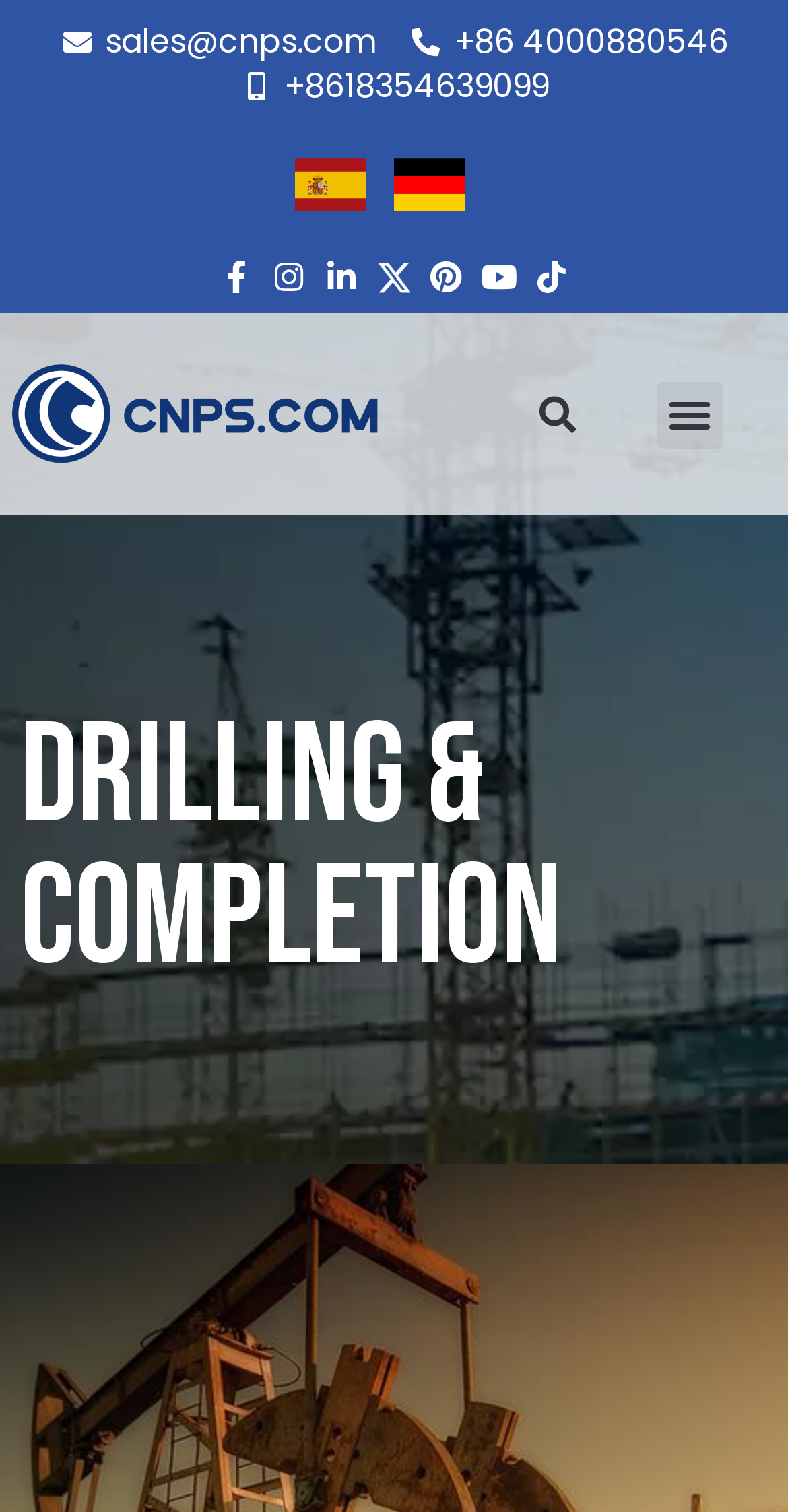Examine the image carefully and respond to the question with a detailed answer: 
How many social media links are there?

I counted the number of social media links by looking at the links with icons such as Facebook, Instagram, LinkedIn, Twitter, Pinterest, YouTube, and TikTok.